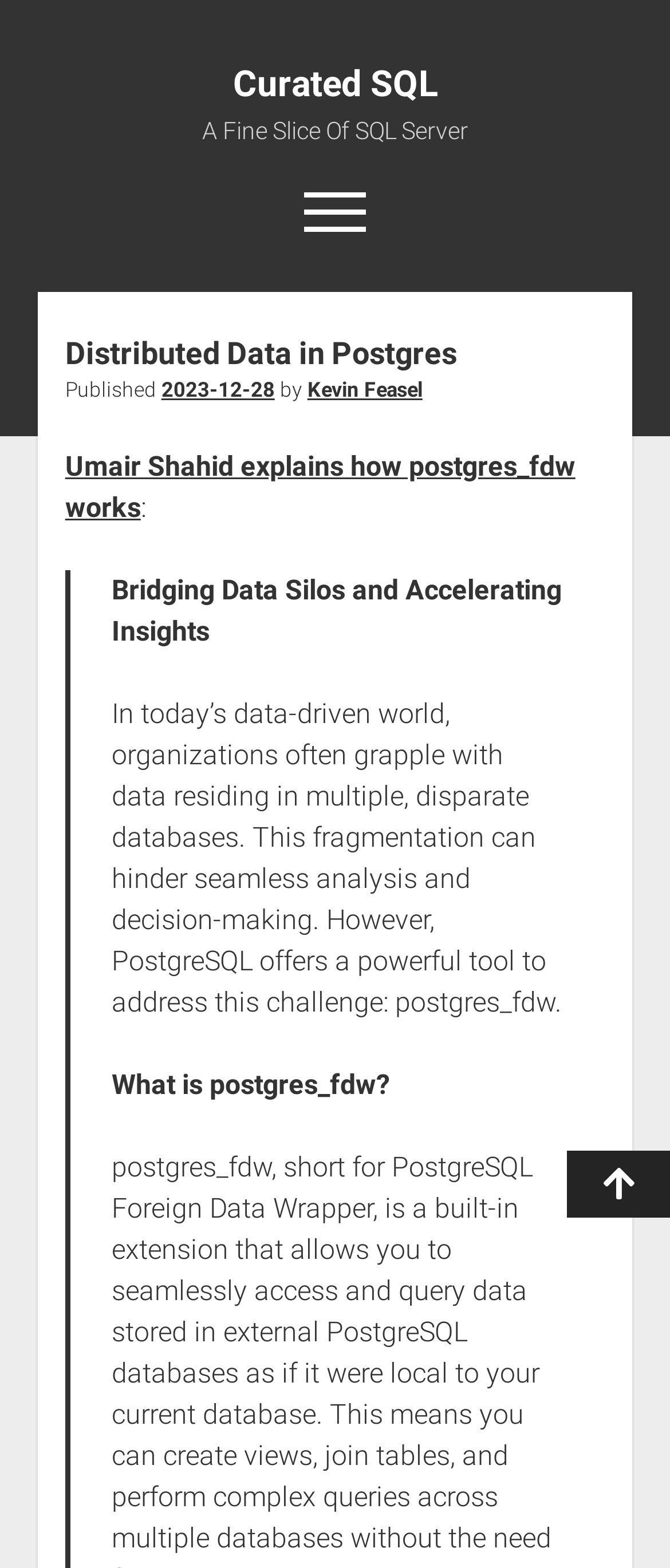Determine the bounding box coordinates for the element that should be clicked to follow this instruction: "Learn about Distributed Data in Postgres". The coordinates should be given as four float numbers between 0 and 1, in the format [left, top, right, bottom].

[0.097, 0.287, 0.859, 0.334]